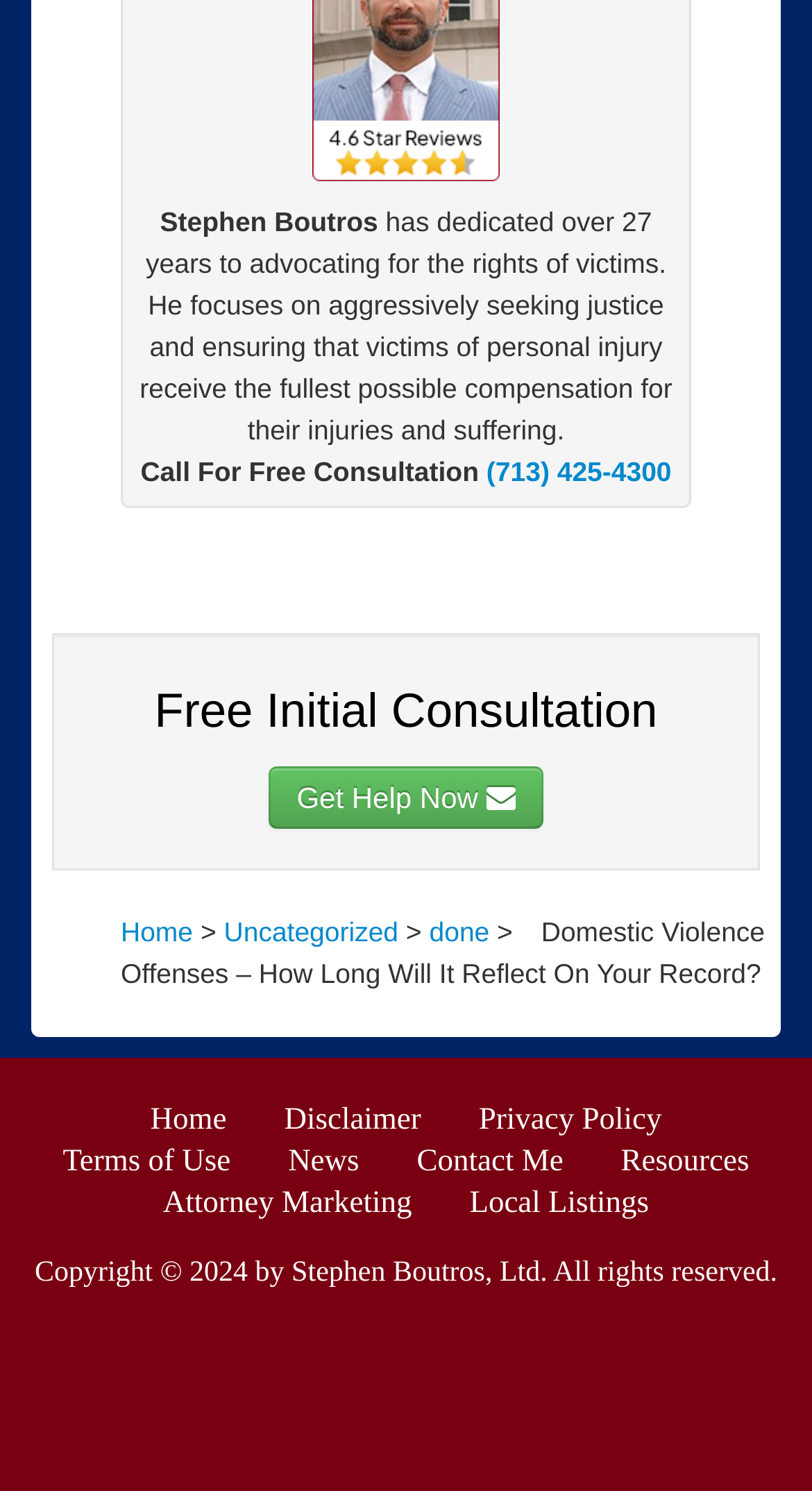Based on the element description (713) 425-4300, identify the bounding box of the UI element in the given webpage screenshot. The coordinates should be in the format (top-left x, top-left y, bottom-right x, bottom-right y) and must be between 0 and 1.

[0.599, 0.303, 0.827, 0.331]